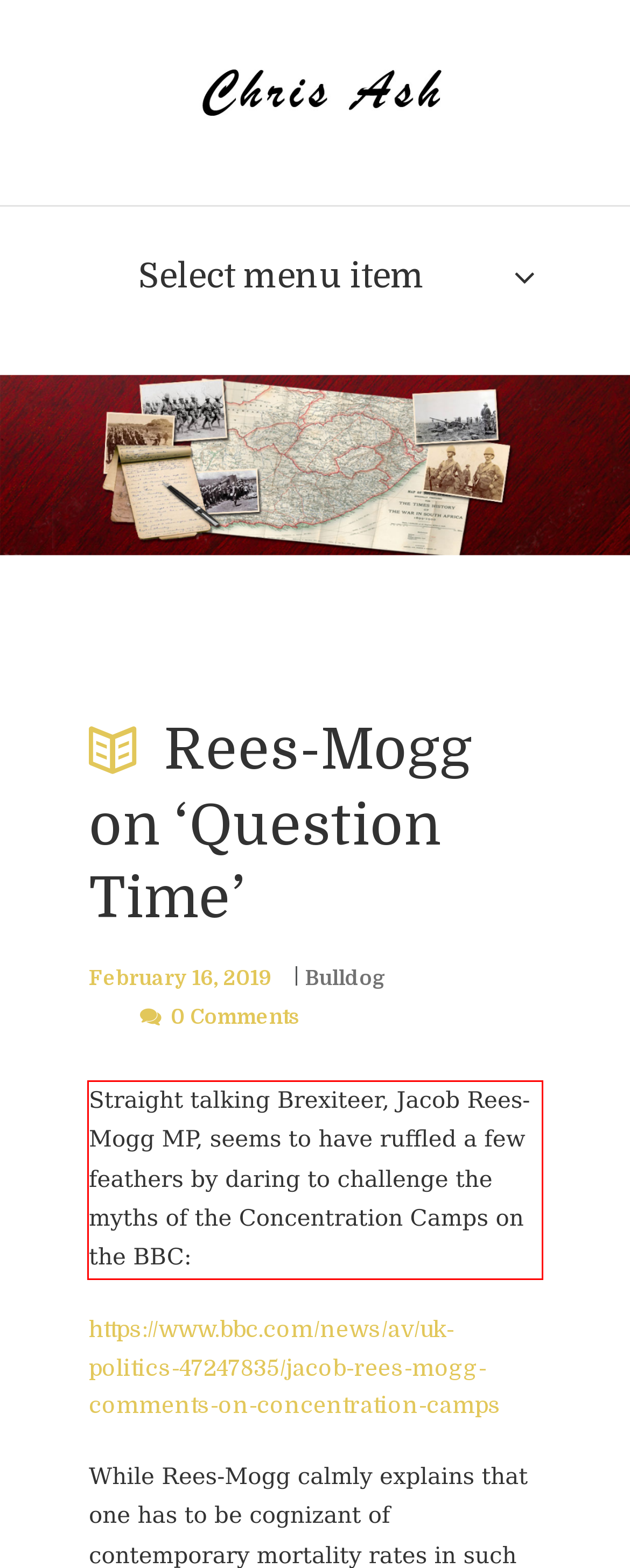Identify the red bounding box in the webpage screenshot and perform OCR to generate the text content enclosed.

Straight talking Brexiteer, Jacob Rees-Mogg MP, seems to have ruffled a few feathers by daring to challenge the myths of the Concentration Camps on the BBC: